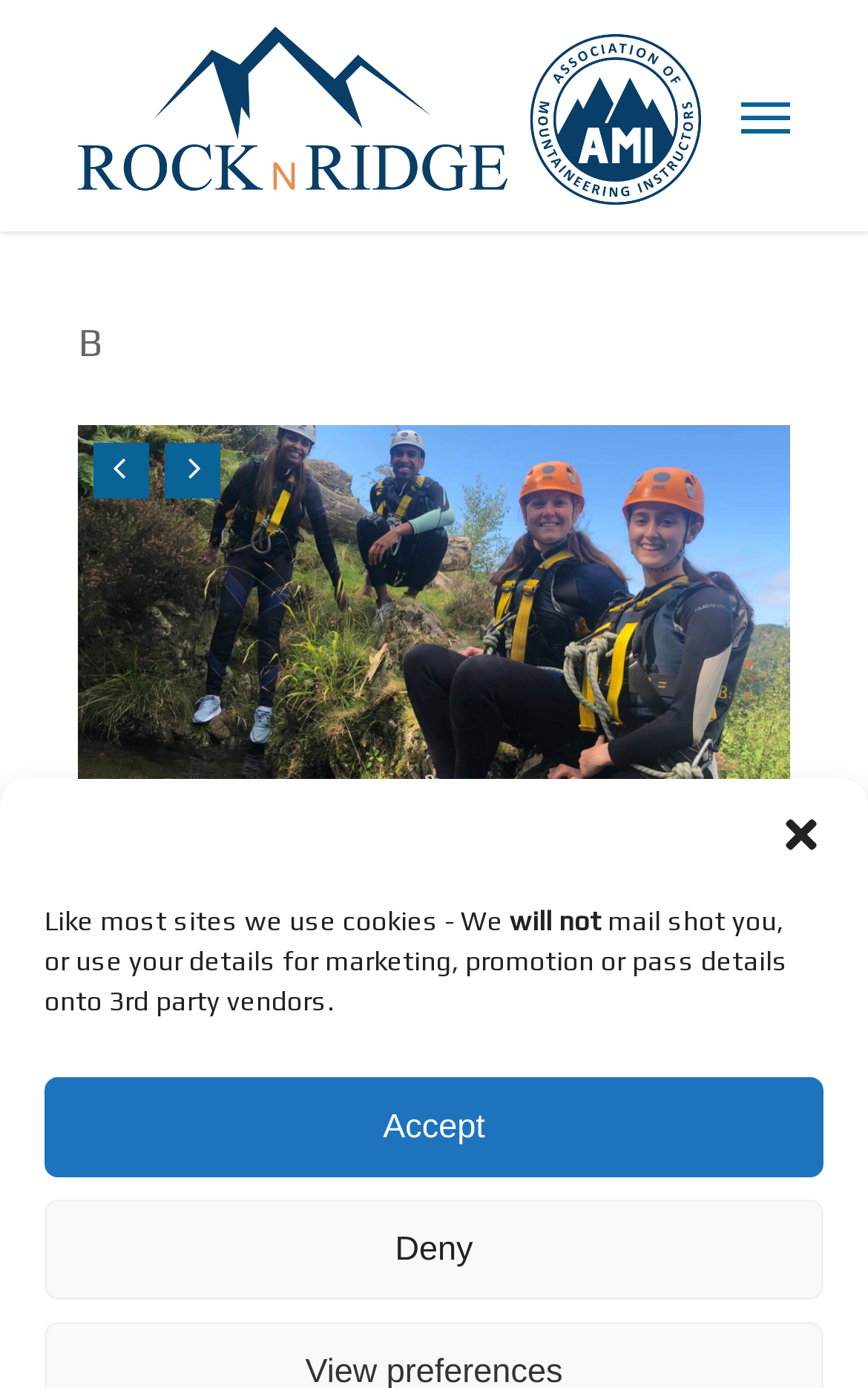What is the purpose of the 'Navigation Menu' button?
Use the screenshot to answer the question with a single word or phrase.

To navigate the website